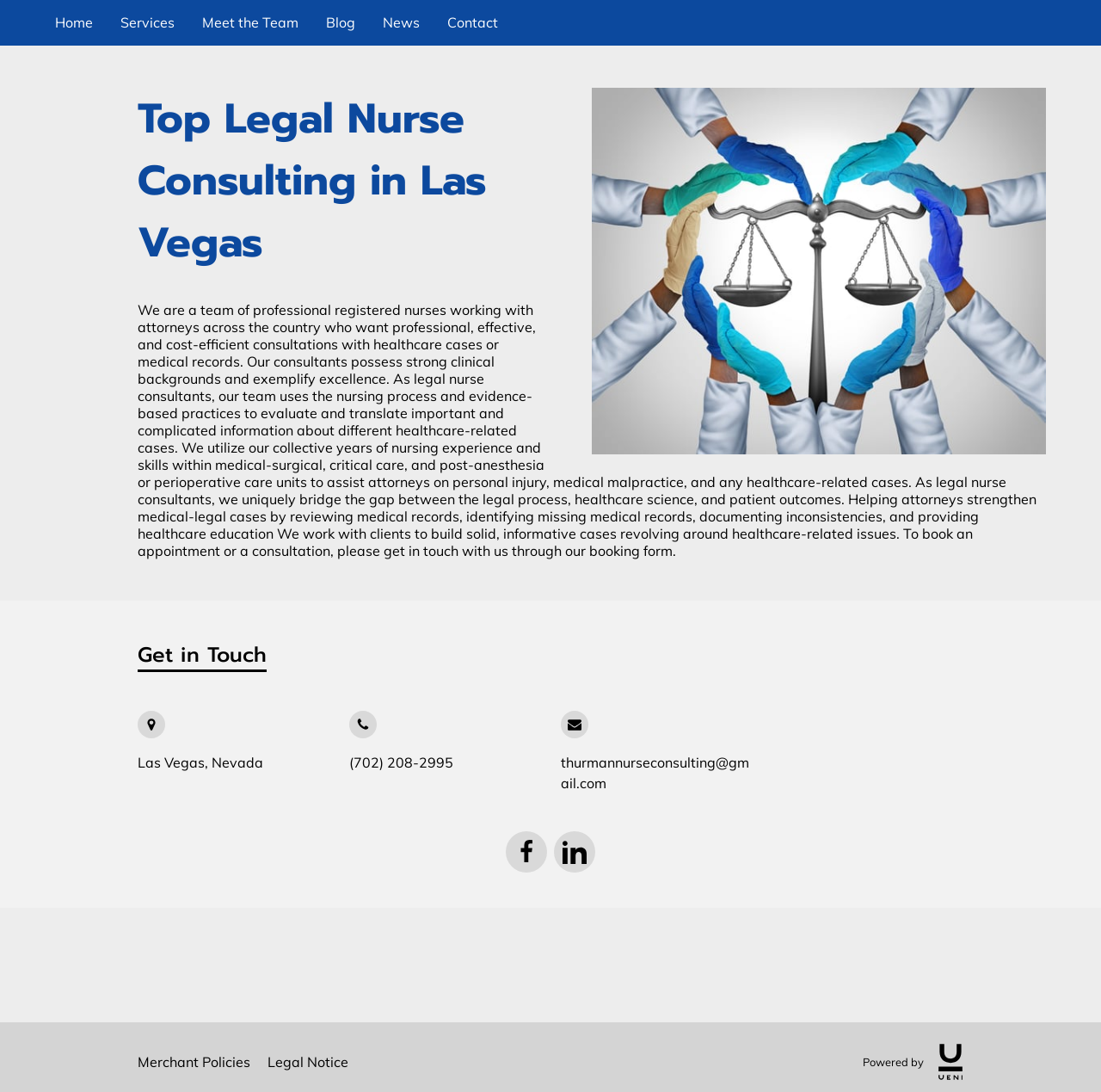What is the location of the consulting service?
Provide a detailed answer to the question using information from the image.

The location of the consulting service is Las Vegas, Nevada, as indicated by the link element with the text 'Las Vegas, Nevada'.